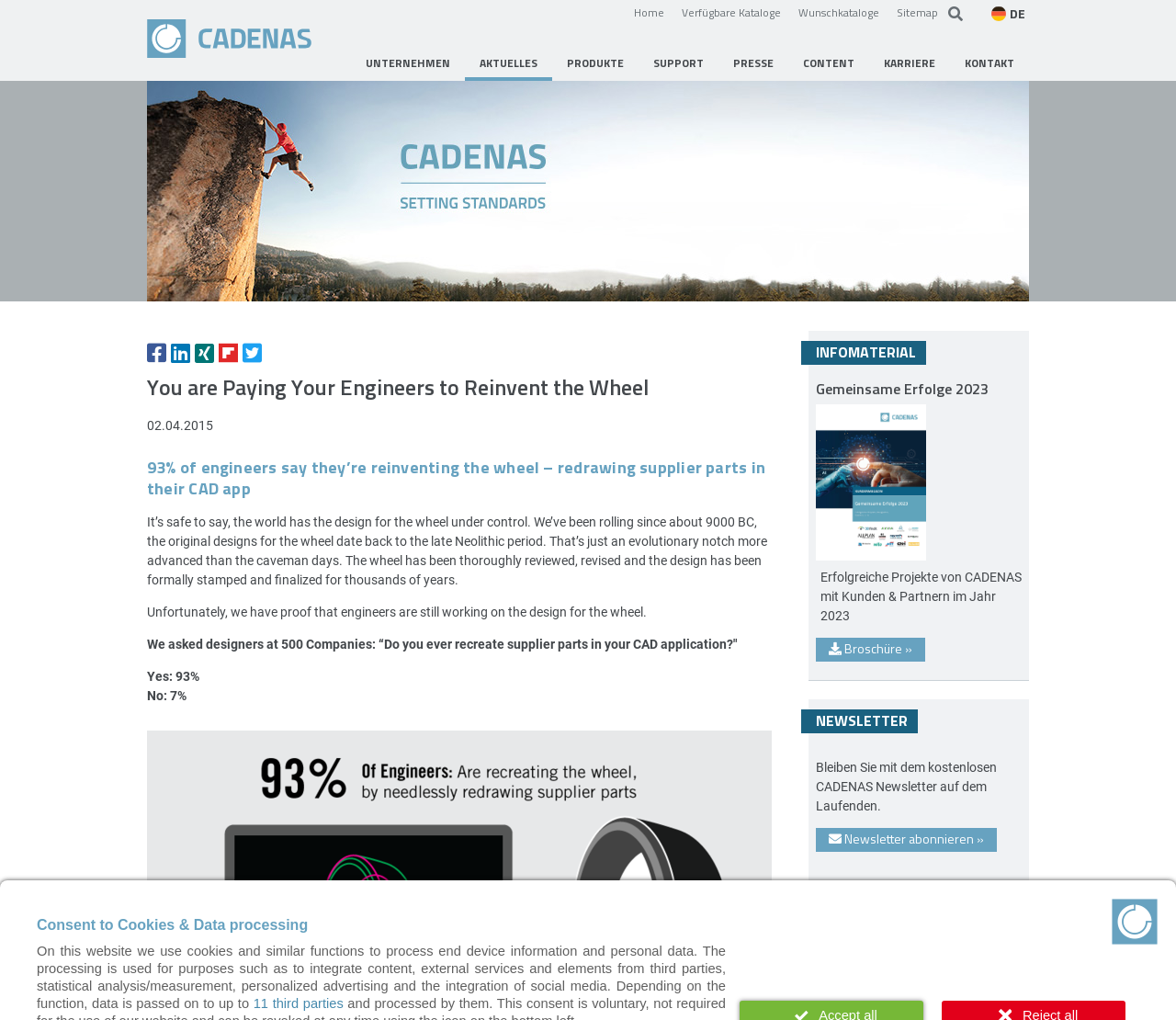Locate the bounding box coordinates of the element that should be clicked to execute the following instruction: "Click the 'Home' link".

[0.539, 0.005, 0.565, 0.02]